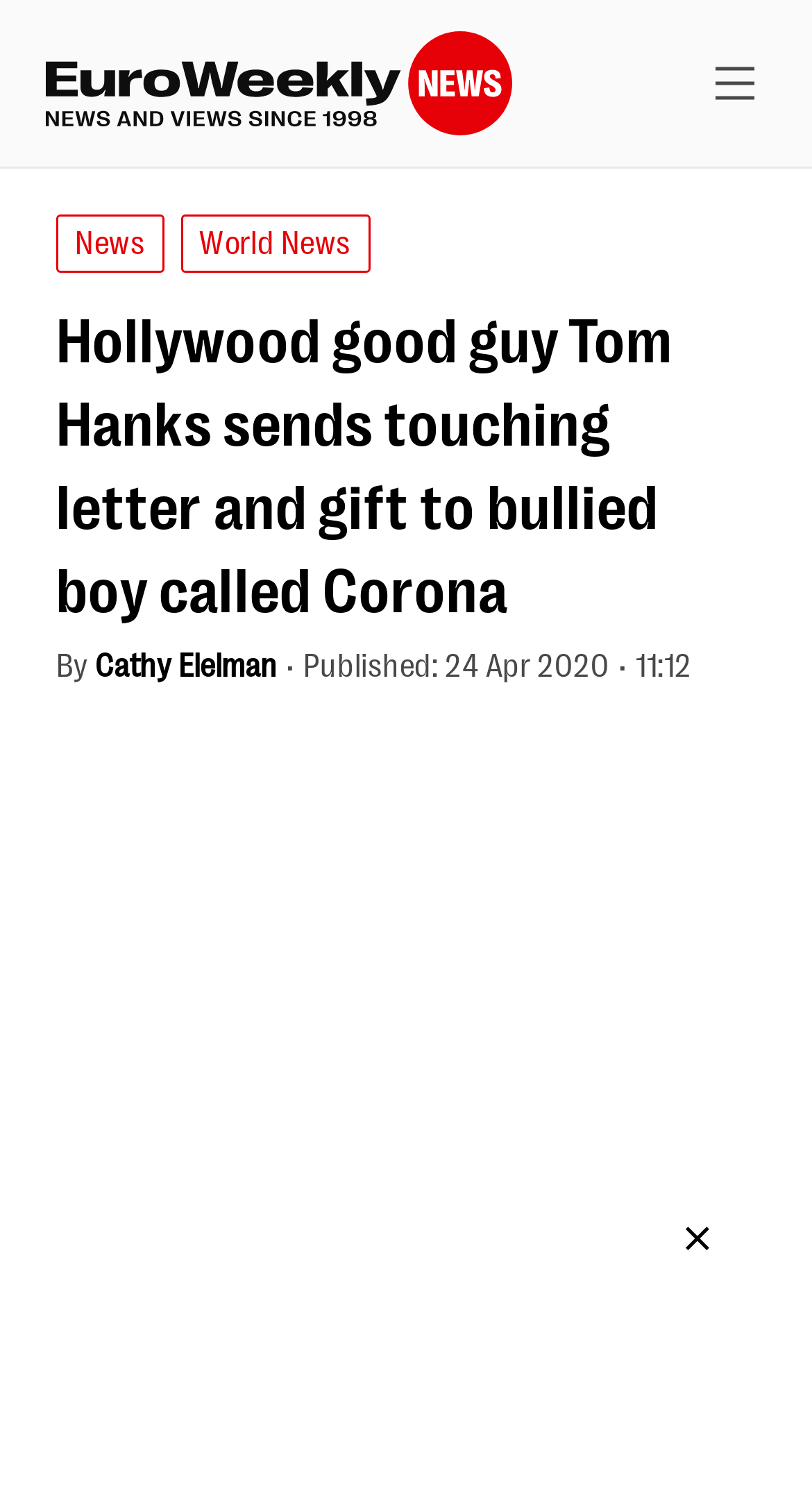Use the details in the image to answer the question thoroughly: 
Who wrote the article?

I found the author's name by looking at the text next to the 'By' label, which is 'Cathy Elelman'.